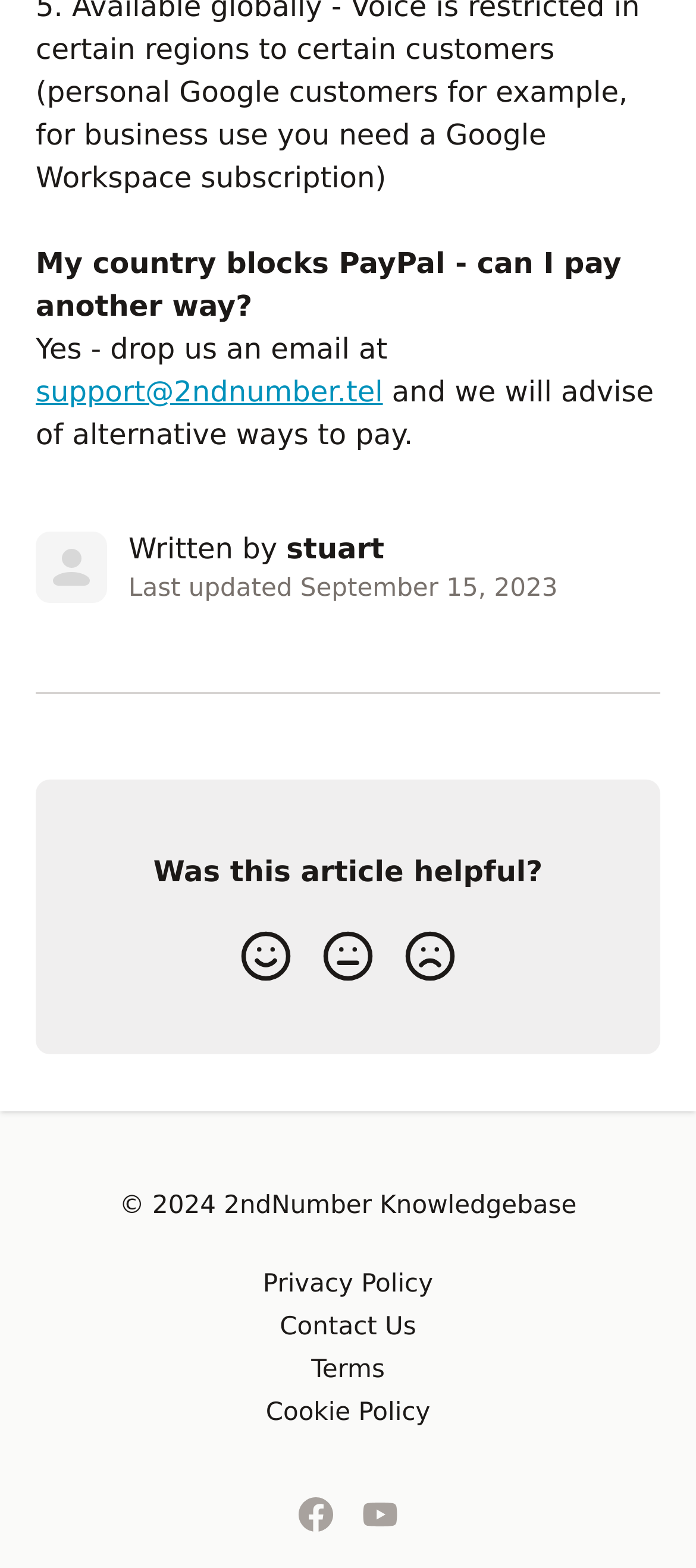Identify the bounding box coordinates of the HTML element based on this description: "Privacy Policy".

[0.378, 0.81, 0.622, 0.828]